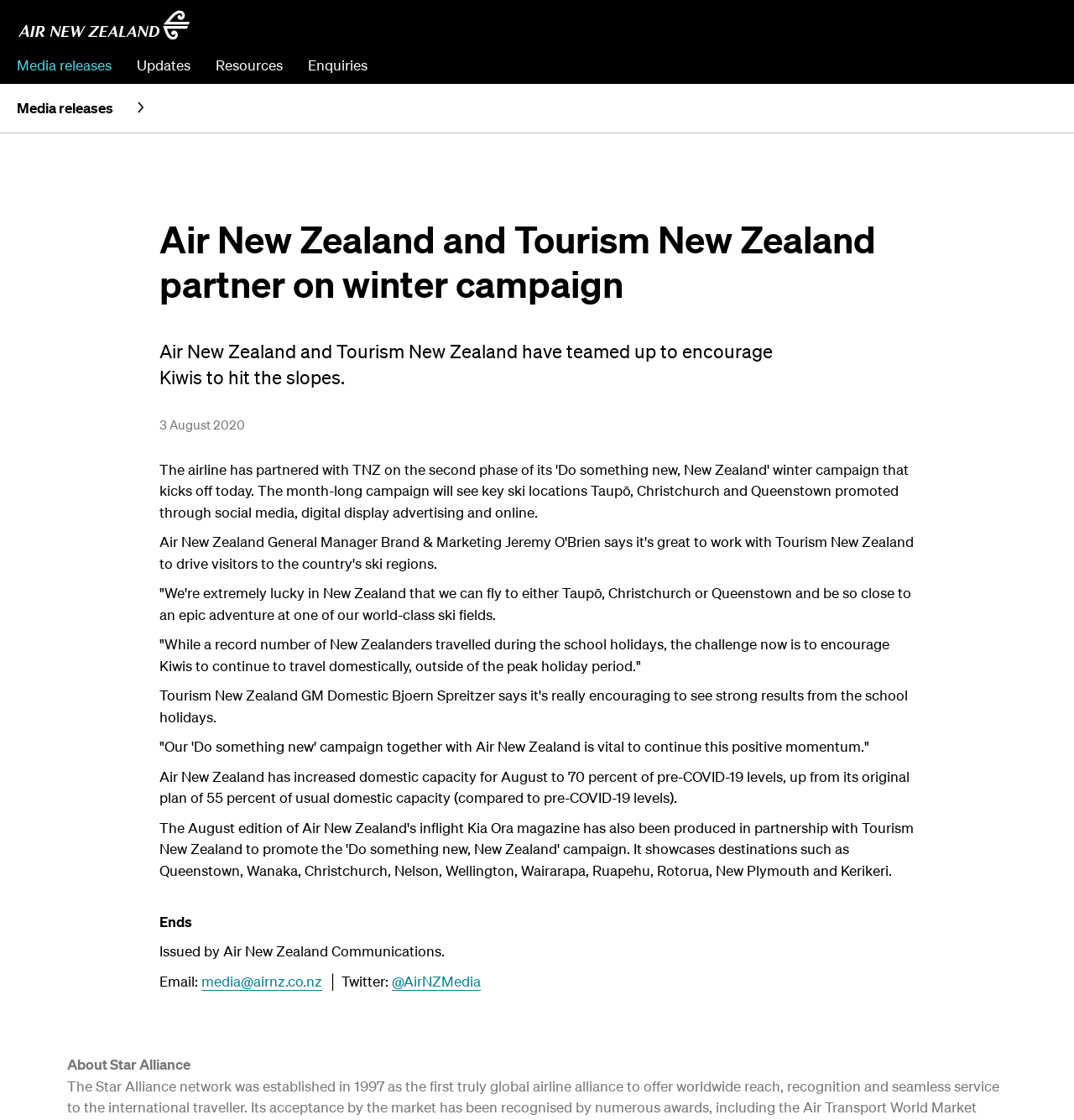Can you find the bounding box coordinates for the element that needs to be clicked to execute this instruction: "Click the Air New Zealand logo"? The coordinates should be given as four float numbers between 0 and 1, i.e., [left, top, right, bottom].

[0.016, 0.007, 0.178, 0.037]